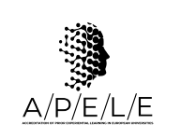What is symbolized by the interconnected dots and lines in the logo?
Answer with a single word or phrase by referring to the visual content.

Integration of knowledge, experience, and educational advancement